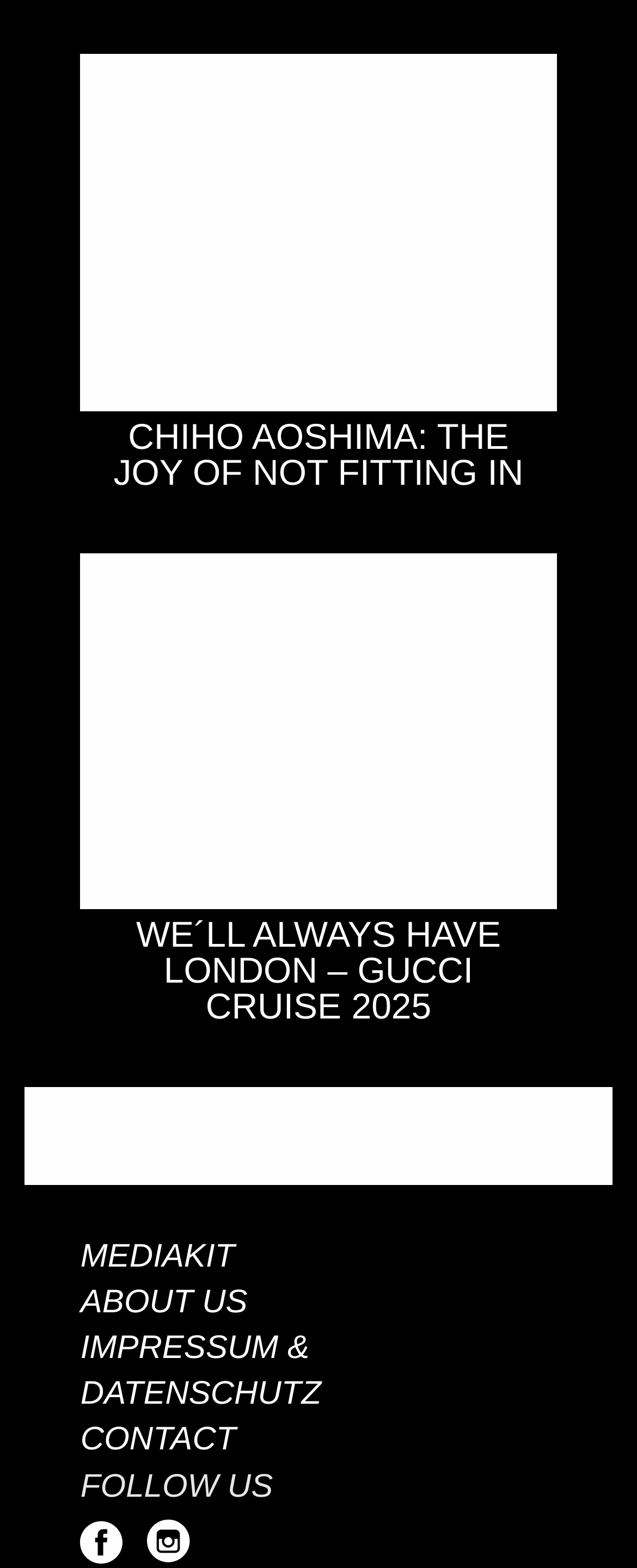Respond to the following question with a brief word or phrase:
How many articles are present on the page?

2